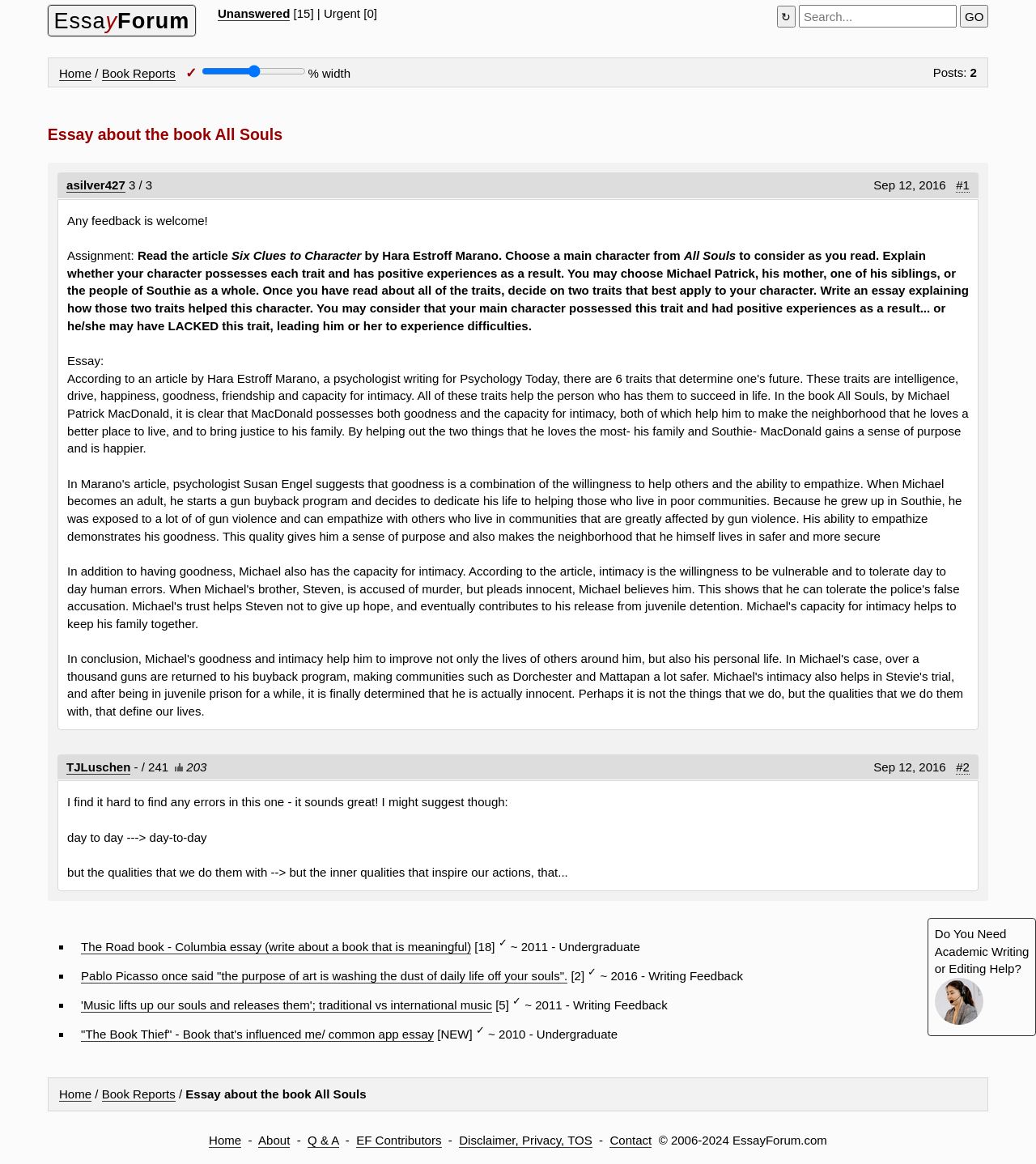Please identify the bounding box coordinates of the element that needs to be clicked to perform the following instruction: "Go to the home page".

[0.057, 0.057, 0.088, 0.069]